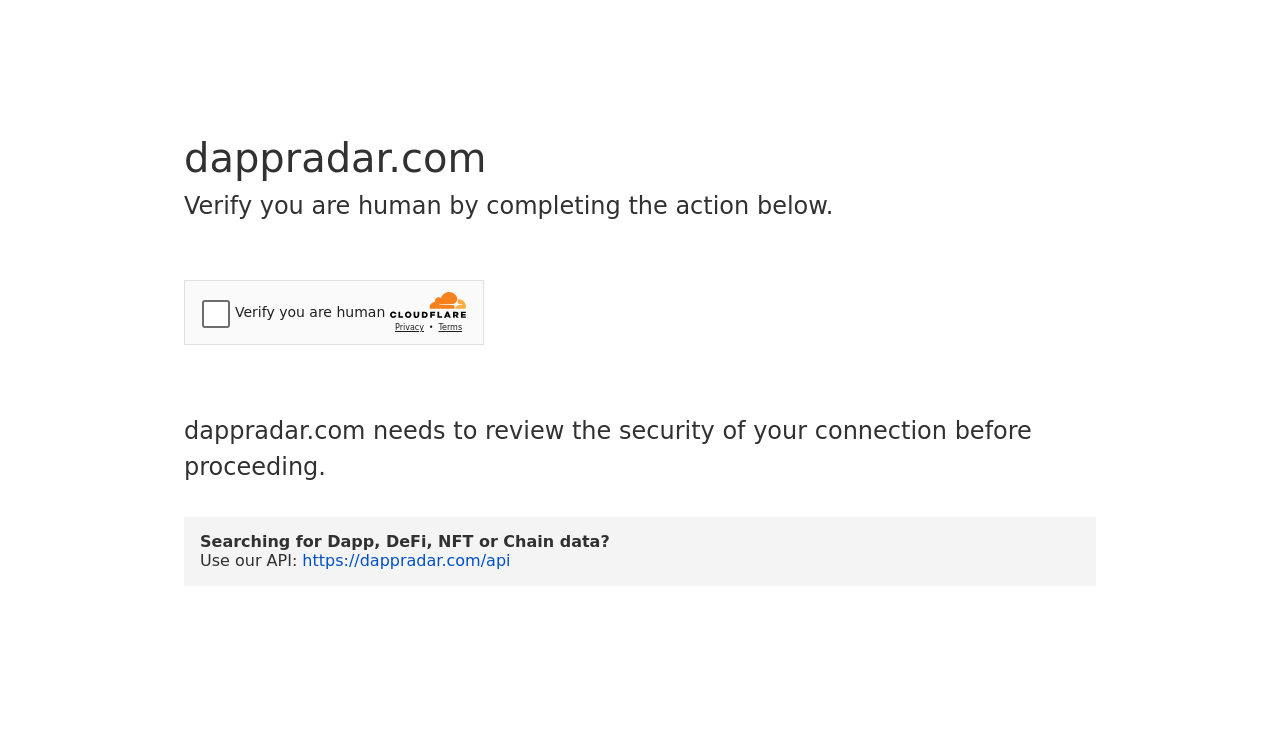Why is the security review necessary?
Using the image as a reference, give an elaborate response to the question.

The security review is necessary to review the security of the user's connection before proceeding, as stated in the static text 'dappradar.com needs to review the security of your connection before proceeding.'